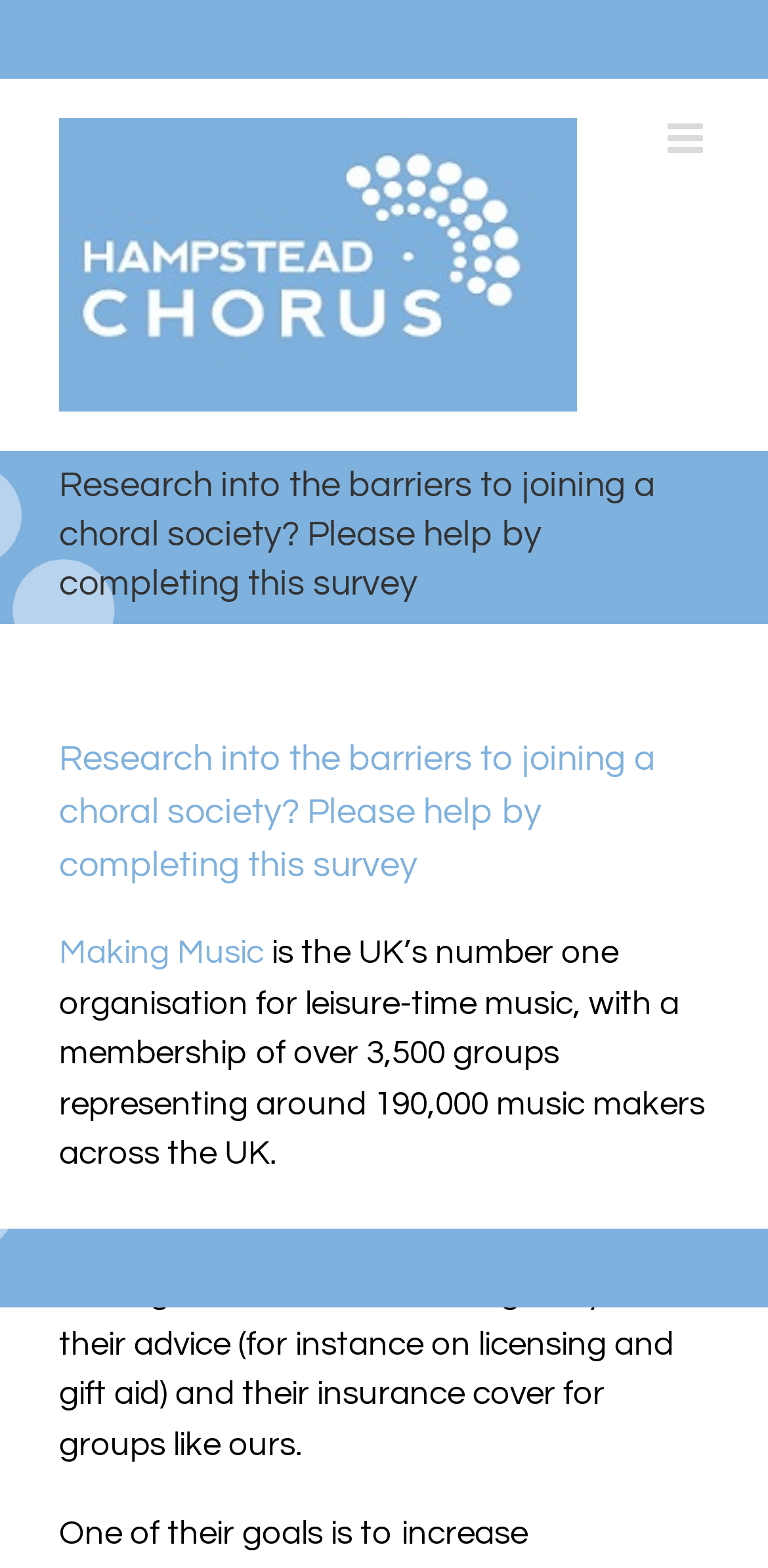What is the name of the chorus?
Please respond to the question with a detailed and well-explained answer.

The name of the chorus can be found in the logo at the top left of the webpage, which is an image with the text 'Hampstead Chorus Logo'.